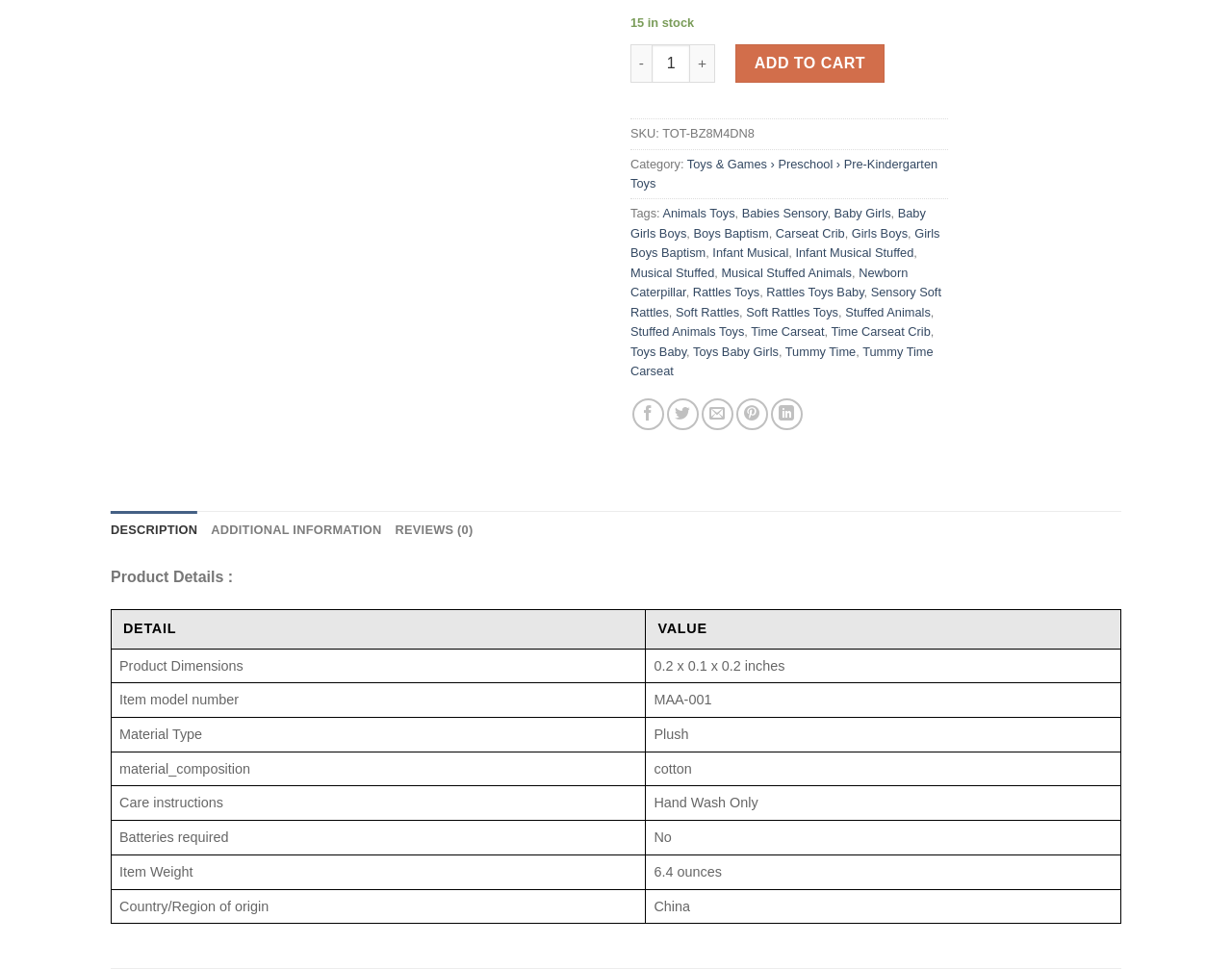Locate the bounding box of the UI element based on this description: "Toys Baby Girls". Provide four float numbers between 0 and 1 as [left, top, right, bottom].

[0.562, 0.355, 0.632, 0.37]